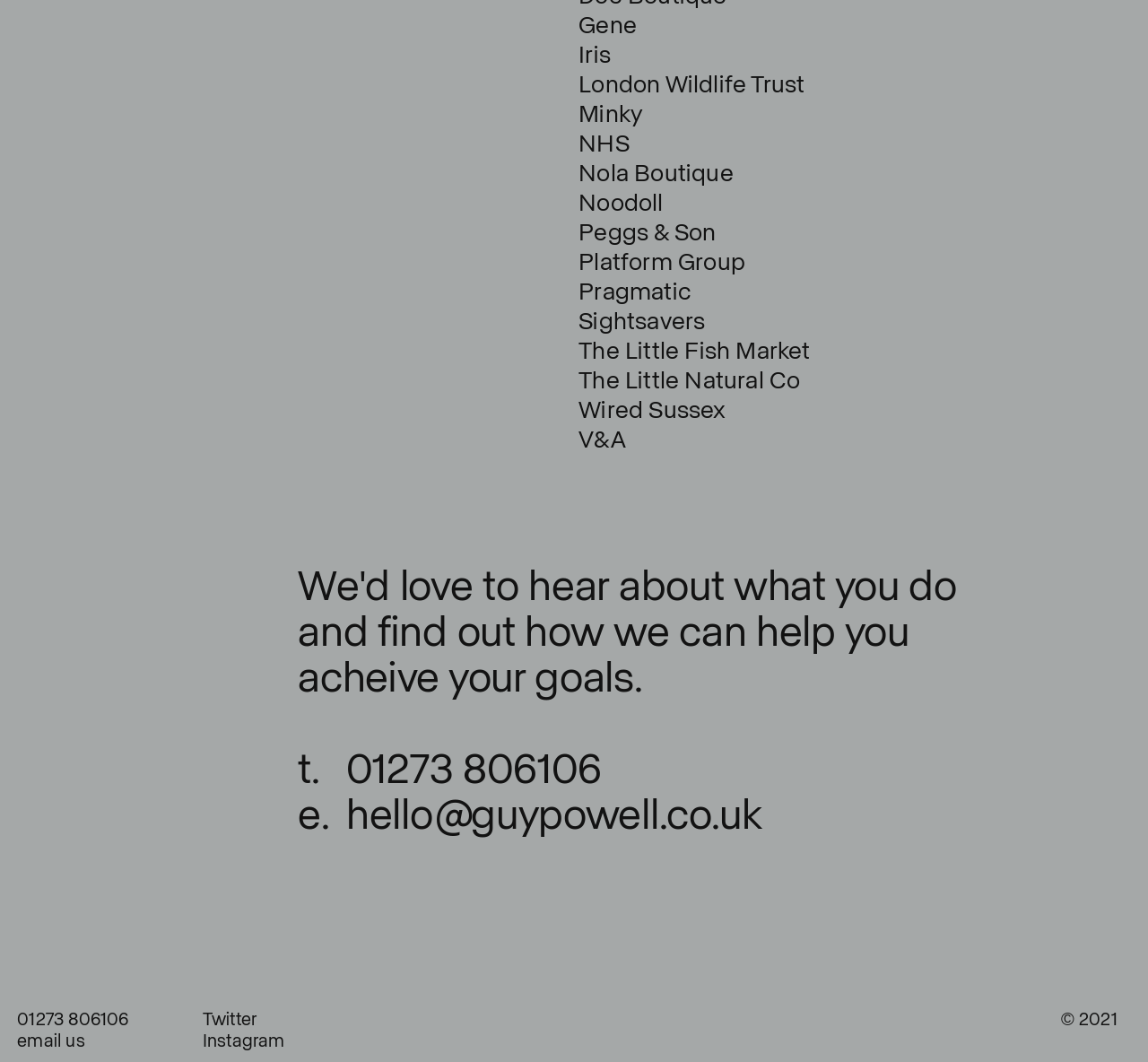What is the copyright year?
Based on the image, give a one-word or short phrase answer.

2021